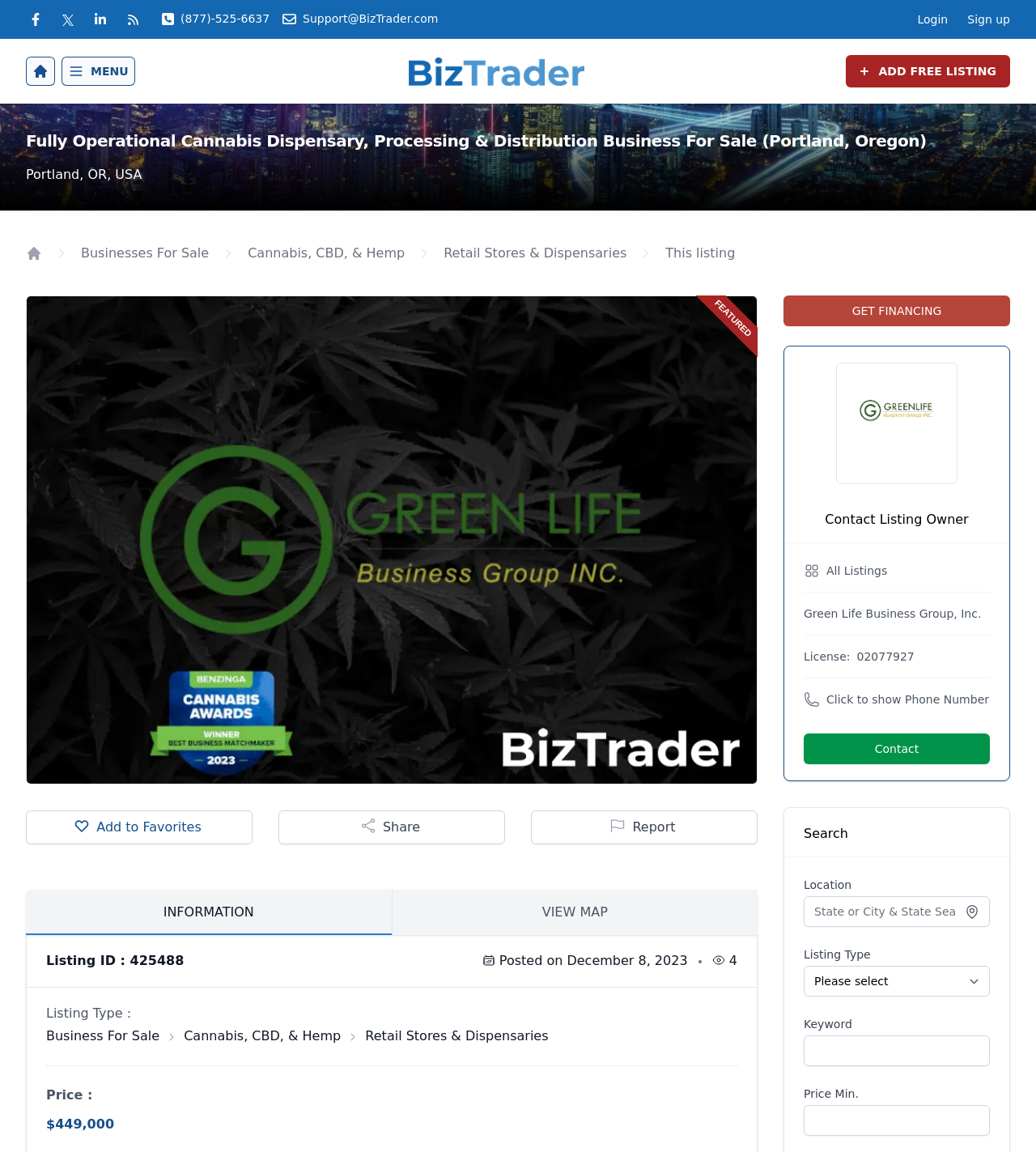Locate the bounding box coordinates of the region to be clicked to comply with the following instruction: "Share the listing". The coordinates must be four float numbers between 0 and 1, in the form [left, top, right, bottom].

[0.269, 0.703, 0.488, 0.733]